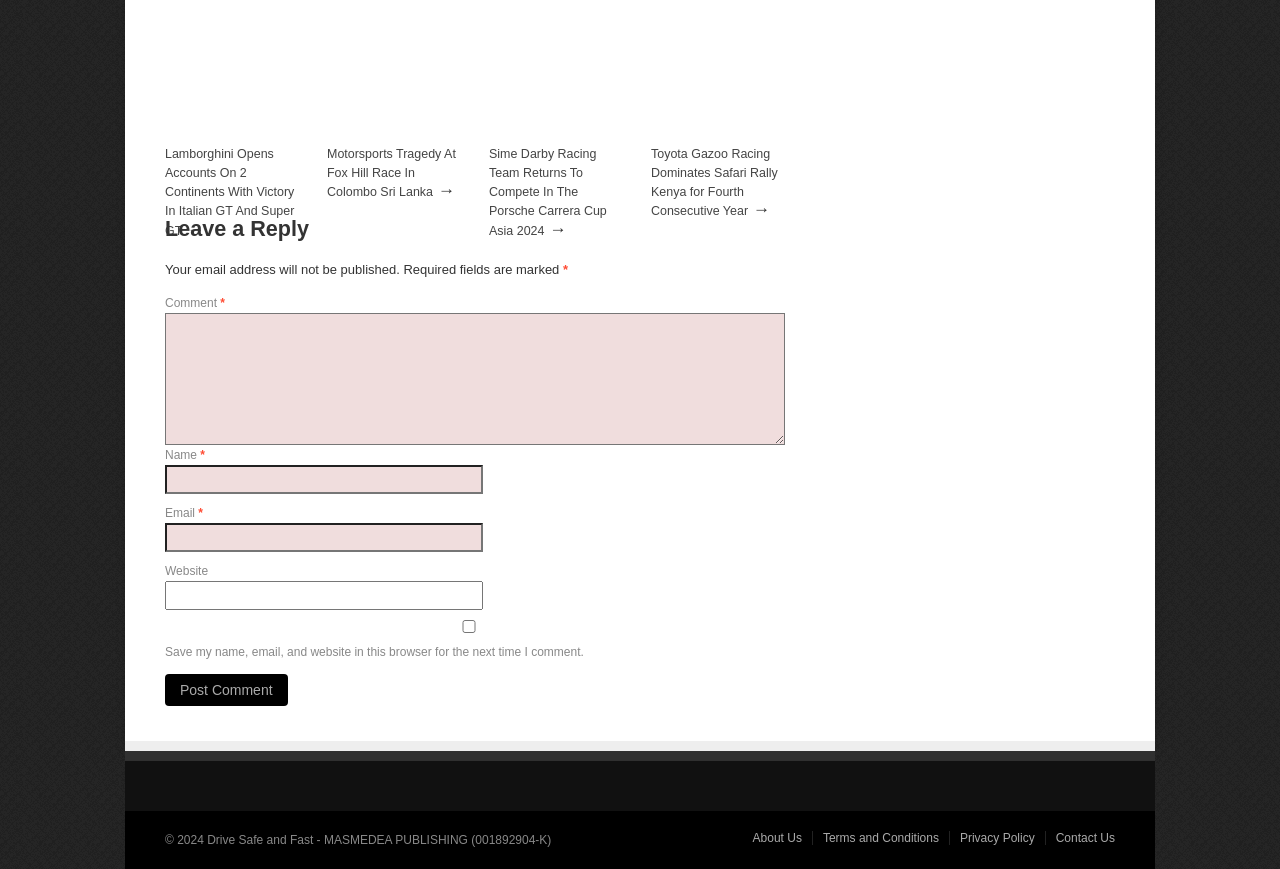Refer to the image and provide an in-depth answer to the question: 
What is the purpose of the checkbox in the comment section?

The checkbox in the comment section is labeled 'Save my name, email, and website in this browser for the next time I comment.' This suggests that its purpose is to allow users to save their information so they don't have to re-enter it every time they want to leave a comment.